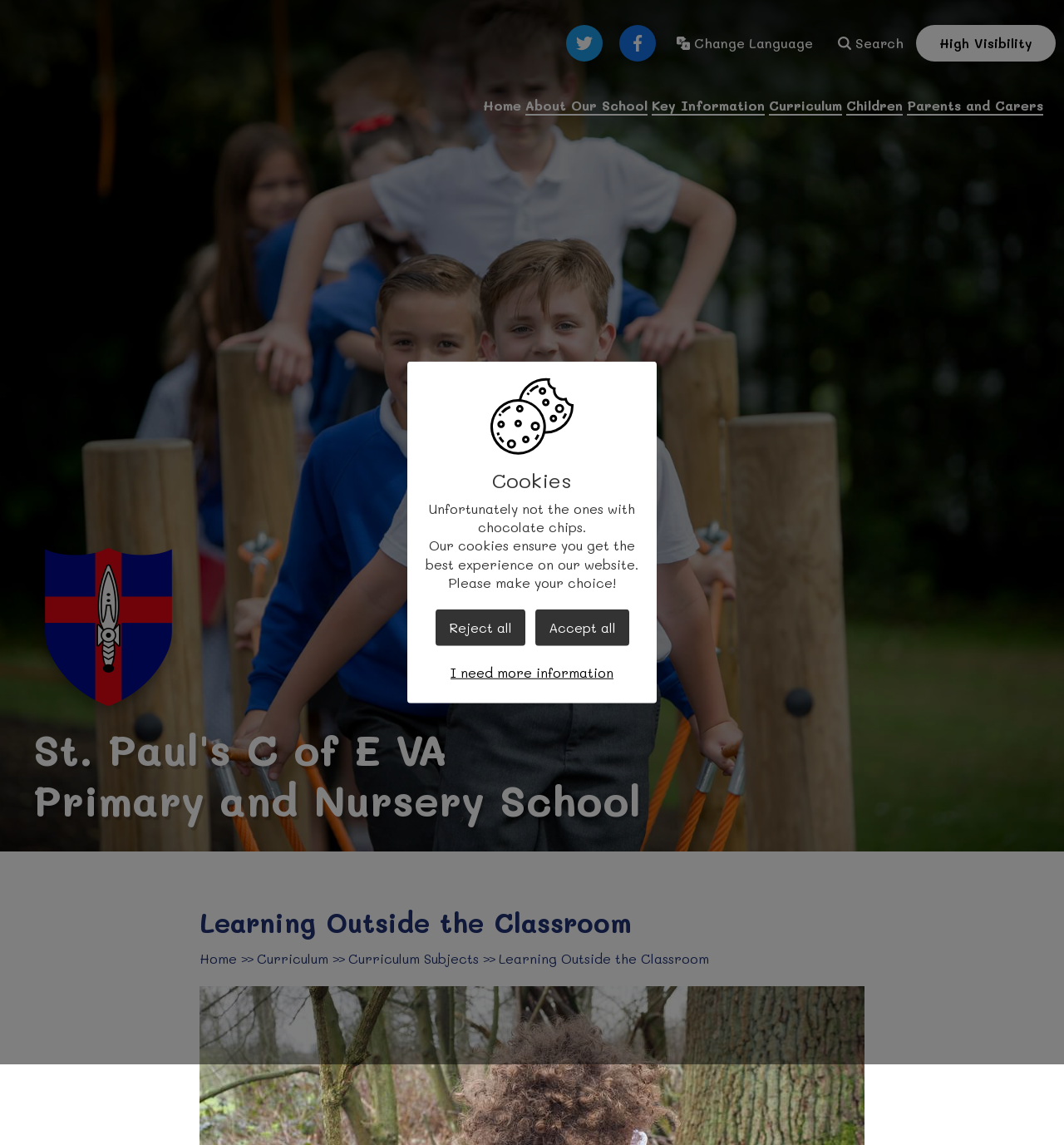Locate the bounding box coordinates of the clickable area needed to fulfill the instruction: "Search the website".

[0.776, 0.022, 0.861, 0.054]